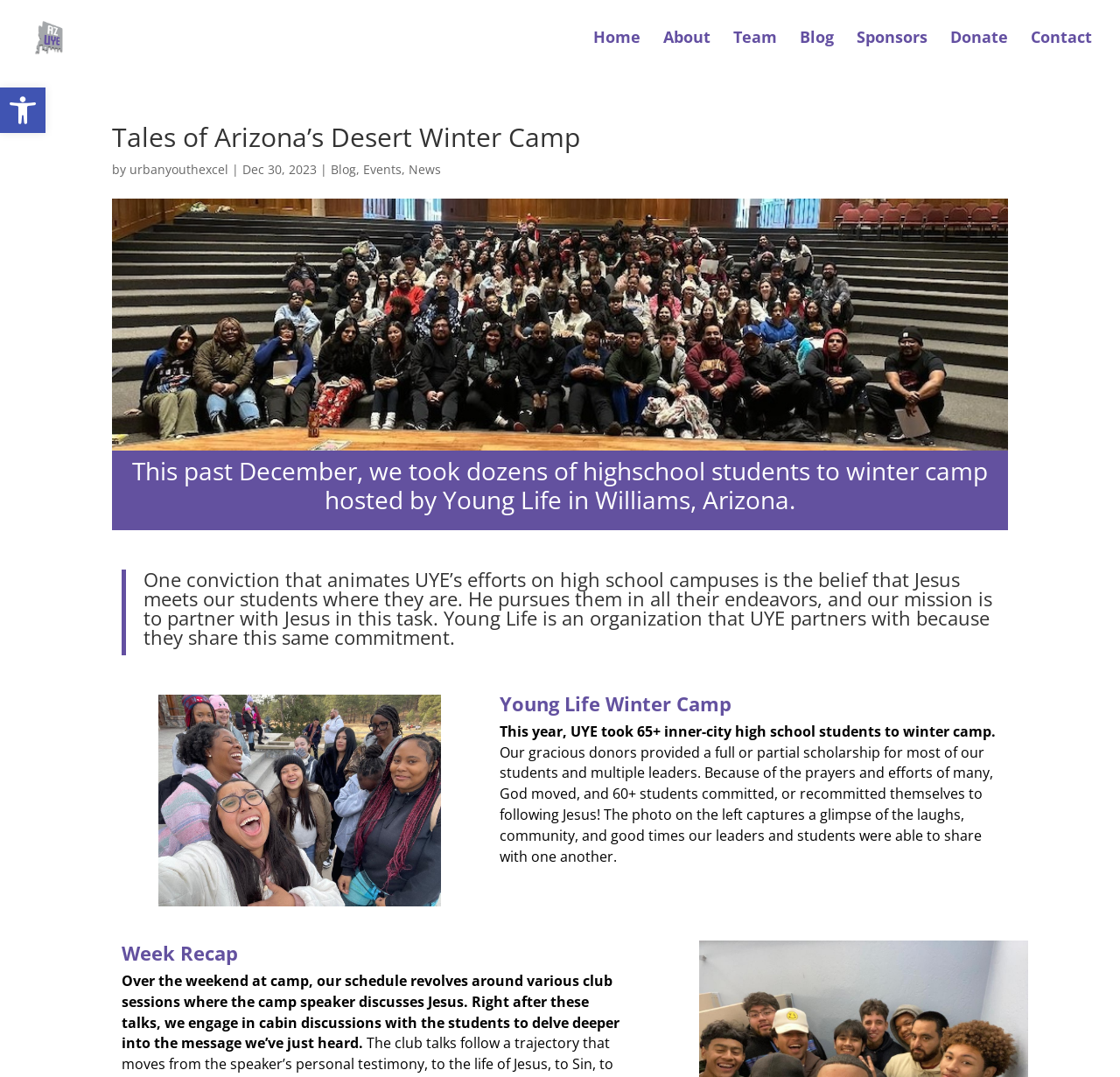Please specify the bounding box coordinates of the area that should be clicked to accomplish the following instruction: "Click the Free Consultation link". The coordinates should consist of four float numbers between 0 and 1, i.e., [left, top, right, bottom].

None